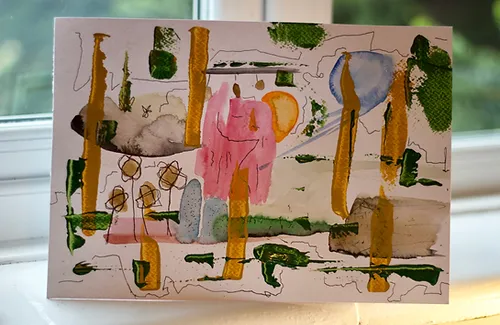Describe the image thoroughly, including all noticeable details.

The image captures a vibrant piece of artwork, characterized by a lively composition of colors and abstract shapes. Dominating the canvas are strokes of bright yellows and greens, interspersed with soft pinks, creating a dynamic balance. The use of various textures and forms suggests a playful interaction between colors, evoking a sense of spontaneity and creativity. The artwork appears to be mounted on a surface near a window, allowing natural light to illuminate its colors, enhancing their vibrancy. This piece exemplifies an artist's exploration of abstract expression, ideal for those interested in unique and modern art styles.